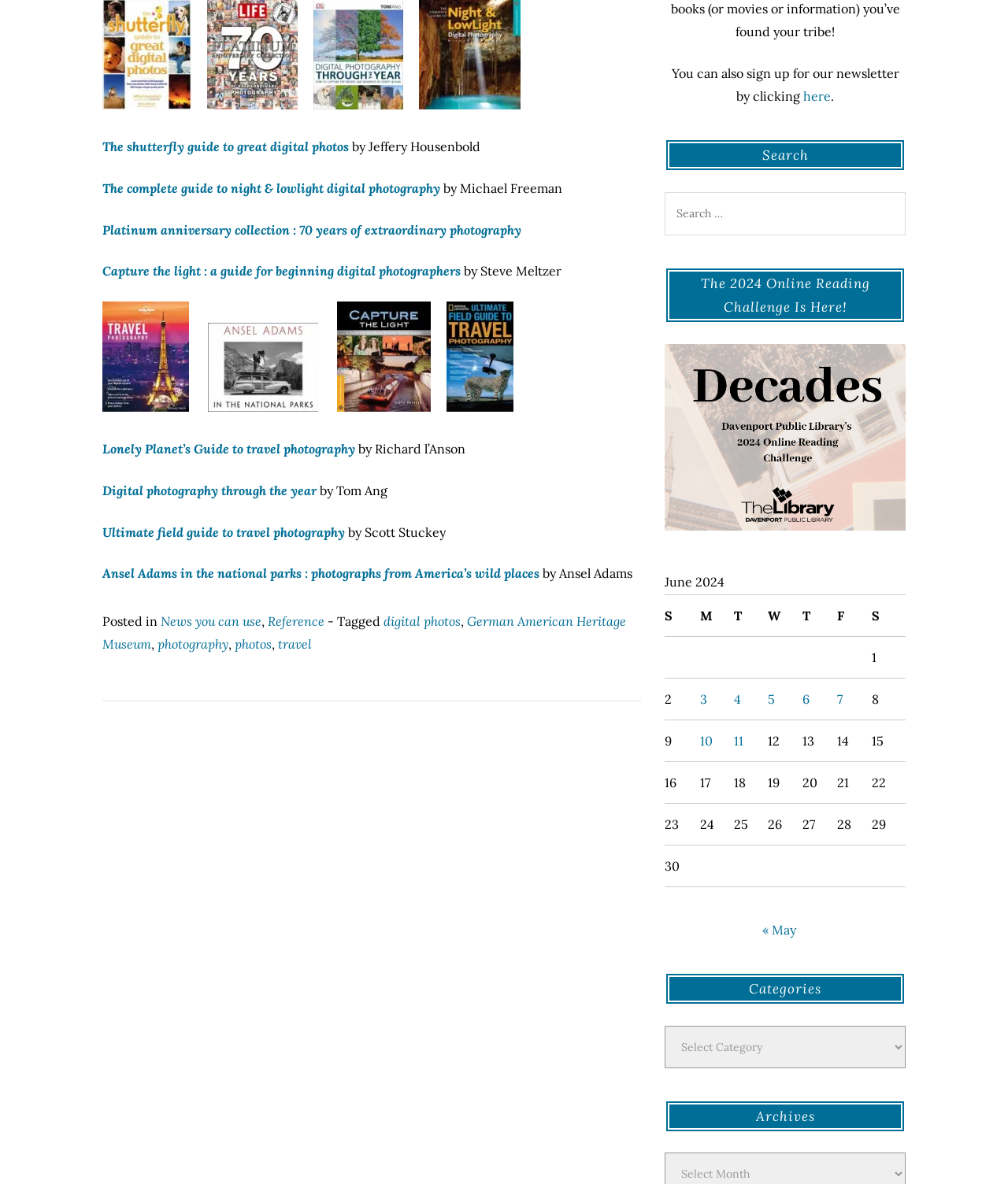Please predict the bounding box coordinates (top-left x, top-left y, bottom-right x, bottom-right y) for the UI element in the screenshot that fits the description: photography

[0.446, 0.187, 0.517, 0.2]